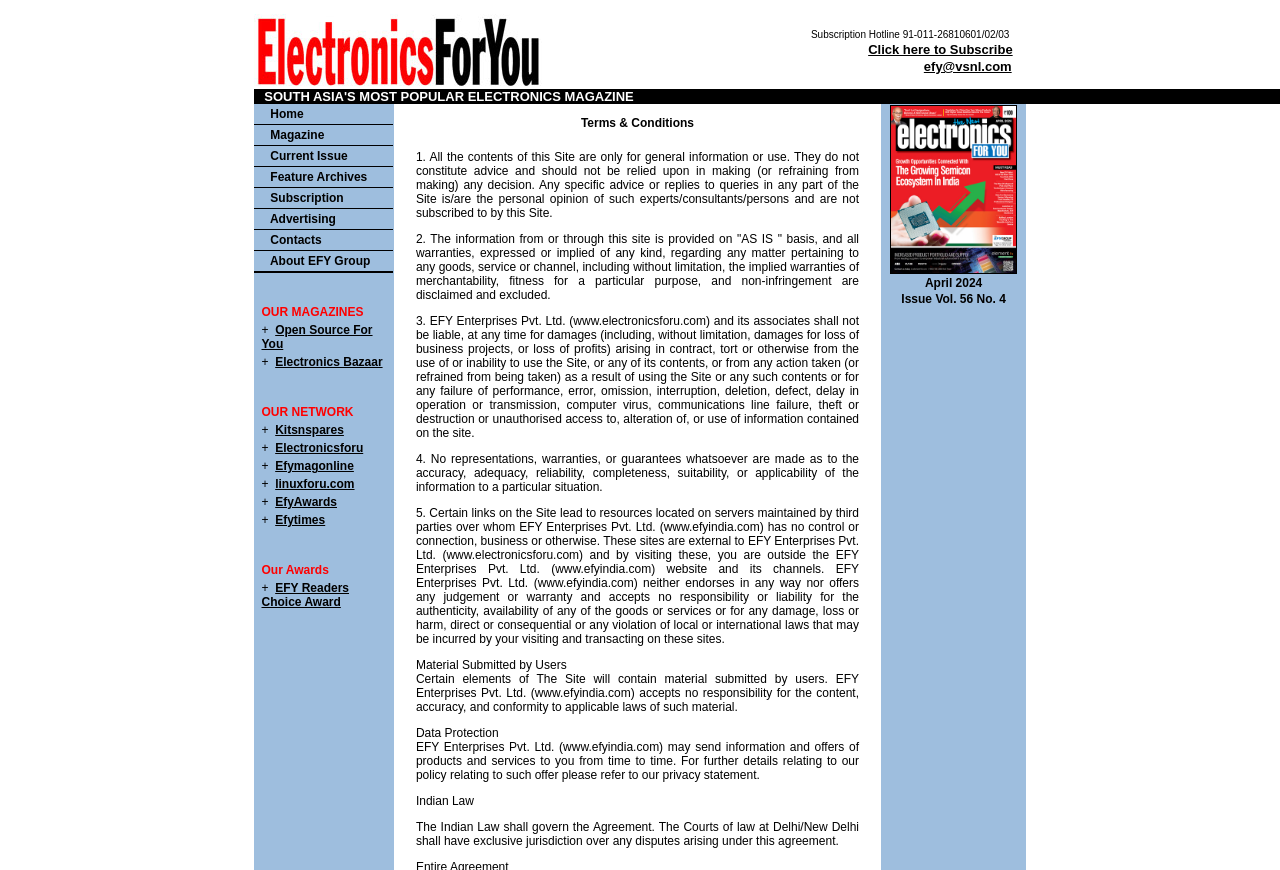Locate the bounding box coordinates of the clickable element to fulfill the following instruction: "Subscribe to the magazine". Provide the coordinates as four float numbers between 0 and 1 in the format [left, top, right, bottom].

[0.678, 0.049, 0.791, 0.065]